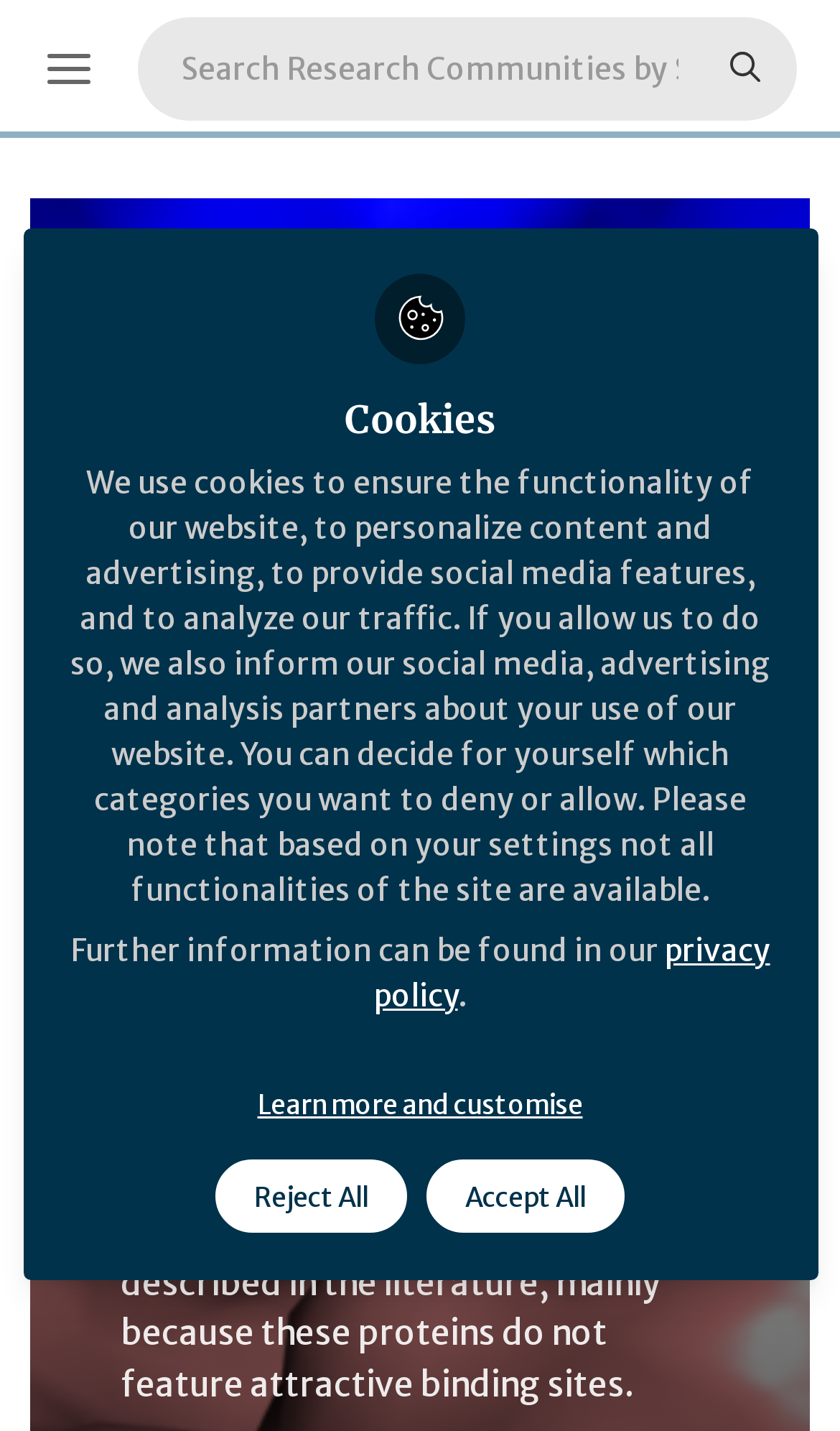Analyze the image and give a detailed response to the question:
What is the website using cookies for?

The webpage has a section that discusses cookies, and it mentions that the website uses cookies to ensure functionality, personalize content and advertising, provide social media features, and analyze traffic. This information is obtained from the static text element that describes the use of cookies.